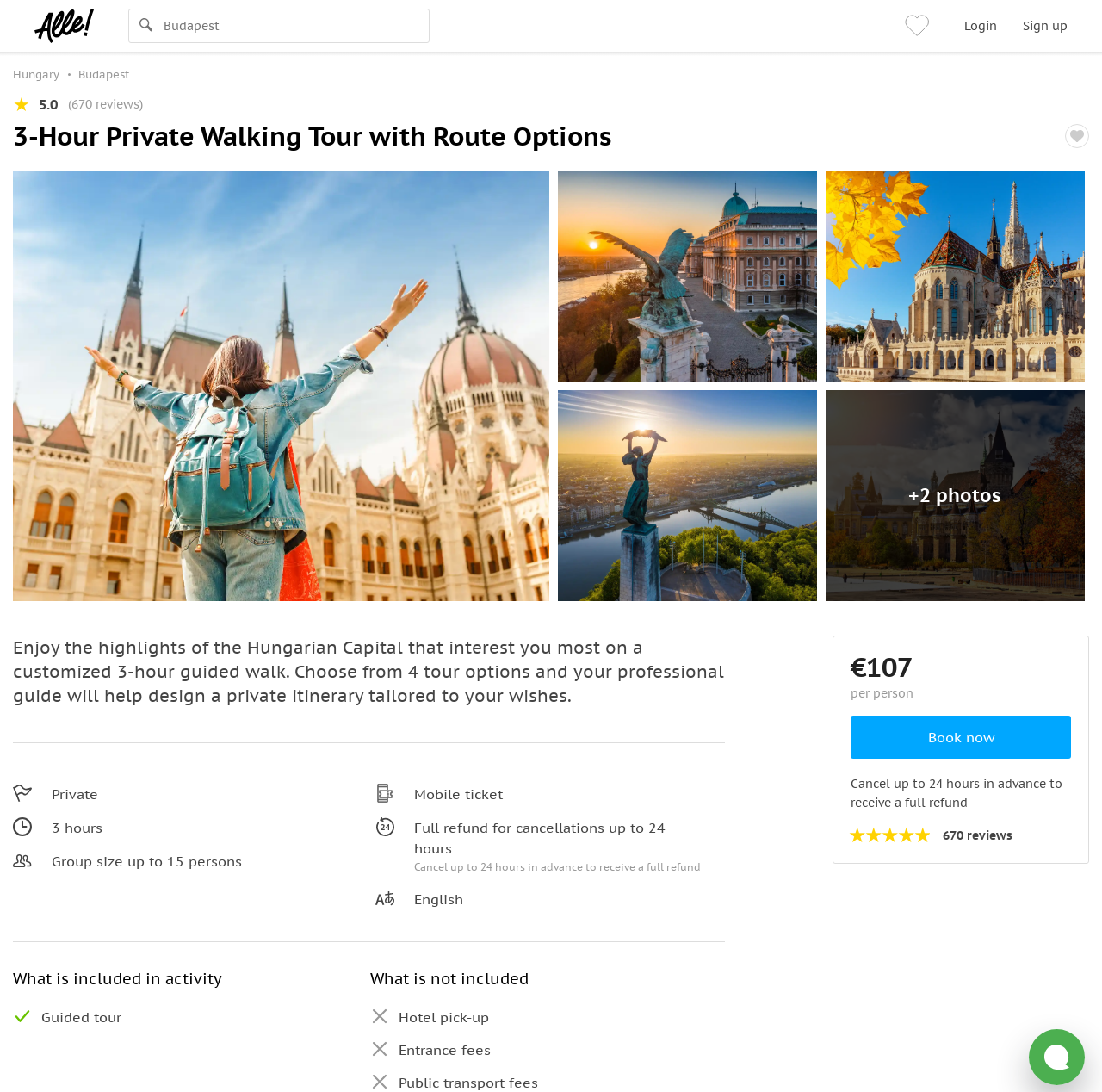What is the price of the tour per person?
Look at the image and construct a detailed response to the question.

I found the answer by looking at the StaticText element with the text '€107' at coordinates [0.772, 0.595, 0.829, 0.627]. This text is likely describing the price of the tour per person.